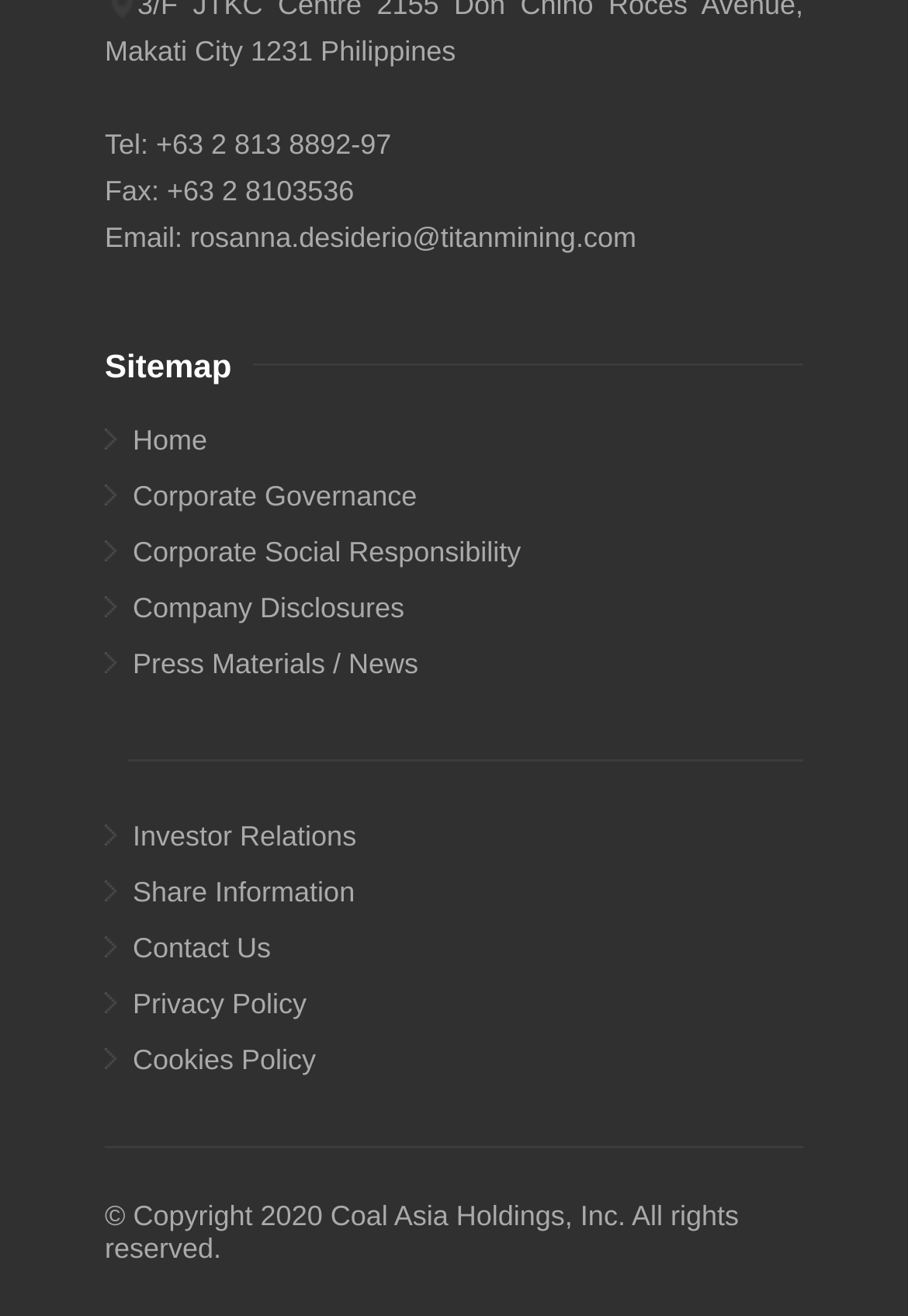Please answer the following question as detailed as possible based on the image: 
What is the company's phone number?

The phone number can be found at the top of the webpage, in the static text element that says 'Tel: +63 2 813 8892-97'.